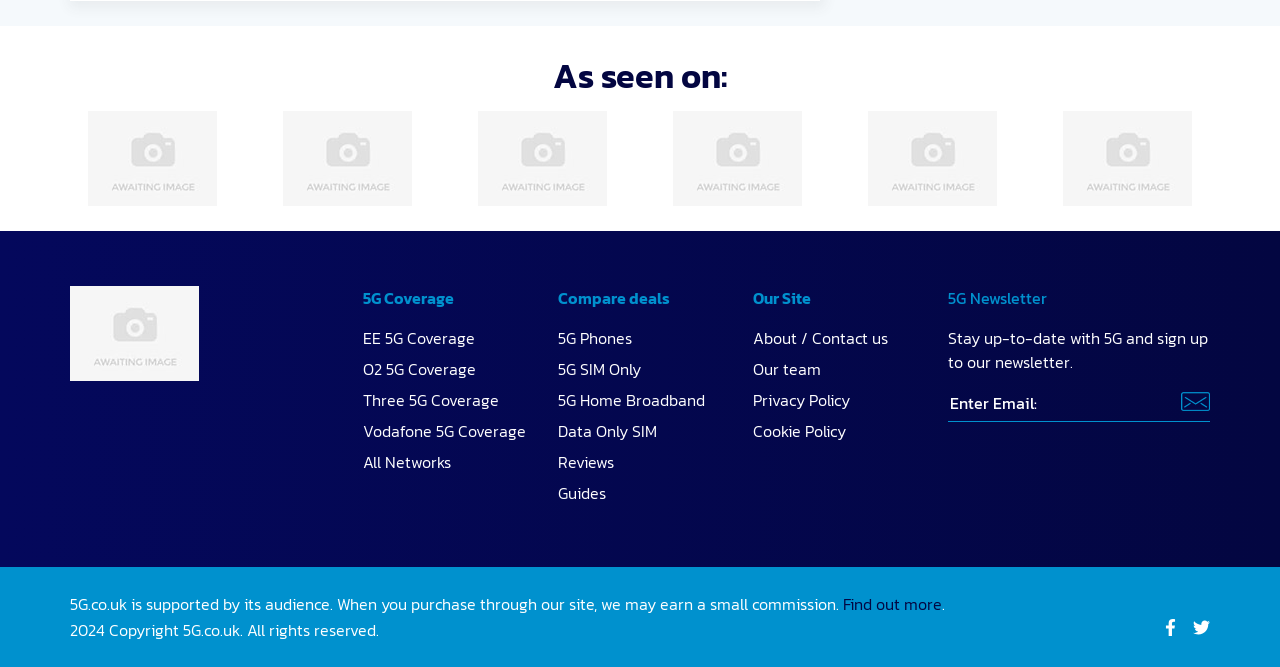What social media platforms is the website connected to?
Refer to the image and provide a detailed answer to the question.

The website is connected to Facebook and Twitter, as indicated by the presence of links to the website's Facebook and Twitter pages, accompanied by their respective logos.